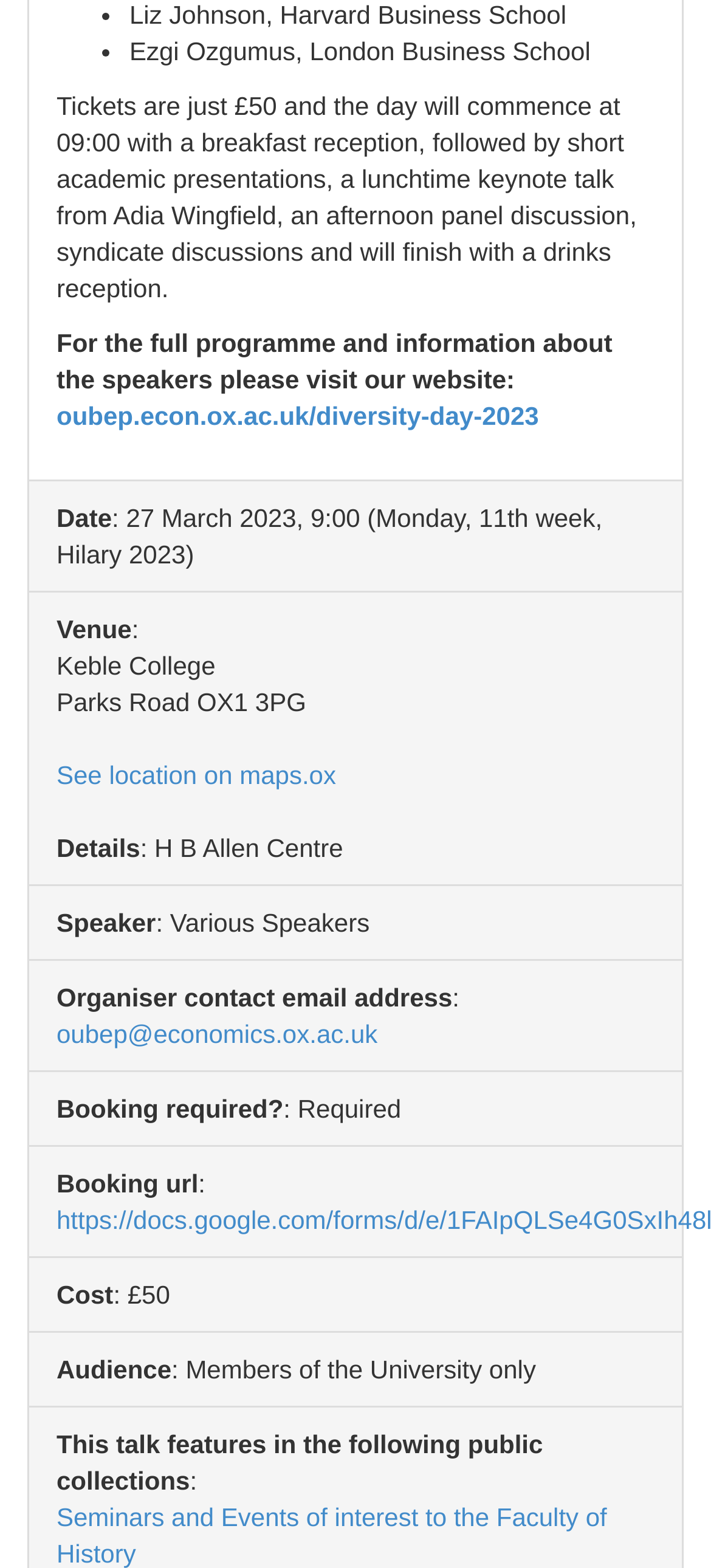Give a one-word or phrase response to the following question: What is the cost of the event?

£50